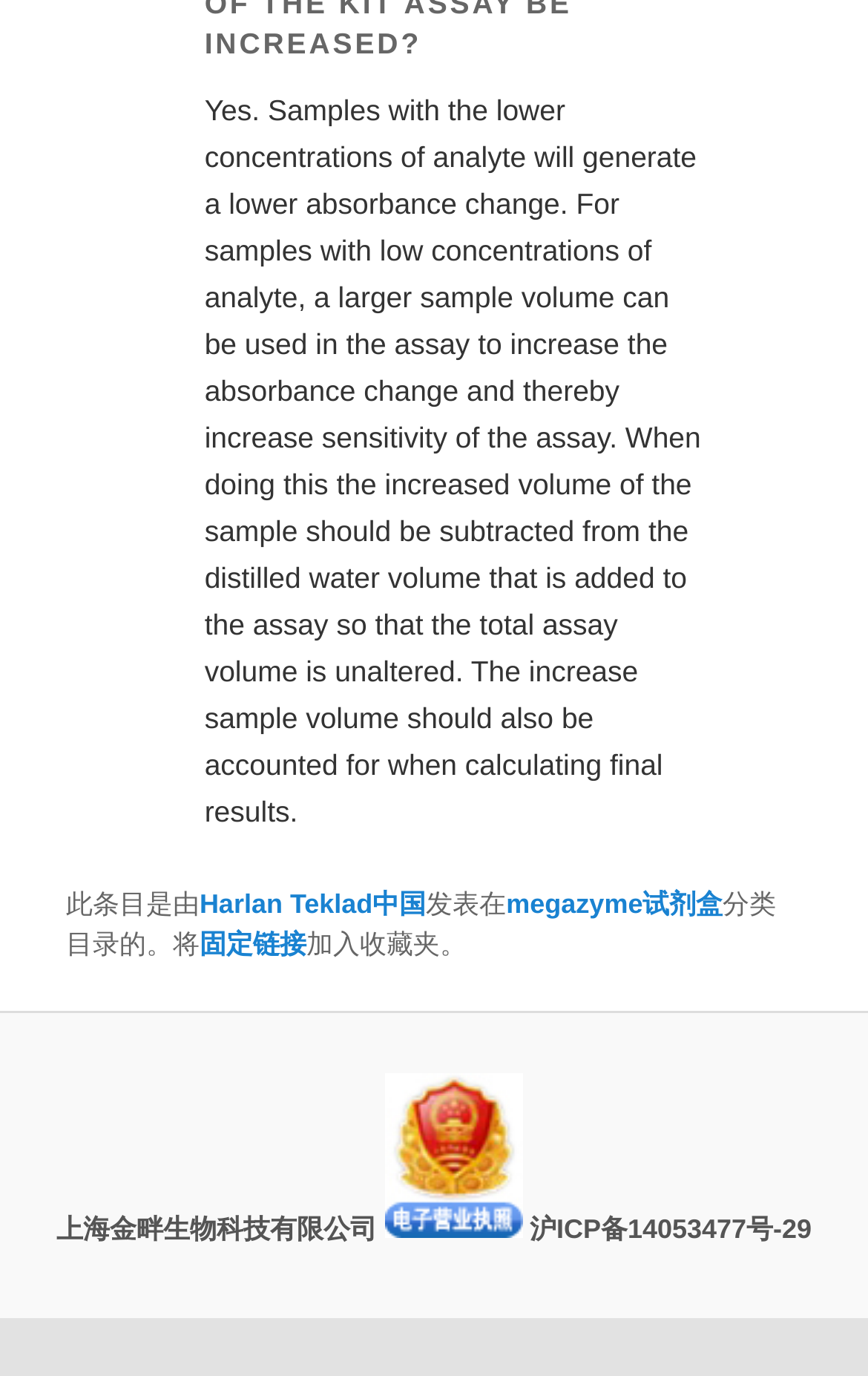Identify and provide the bounding box coordinates of the UI element described: "DMCA". The coordinates should be formatted as [left, top, right, bottom], with each number being a float between 0 and 1.

None